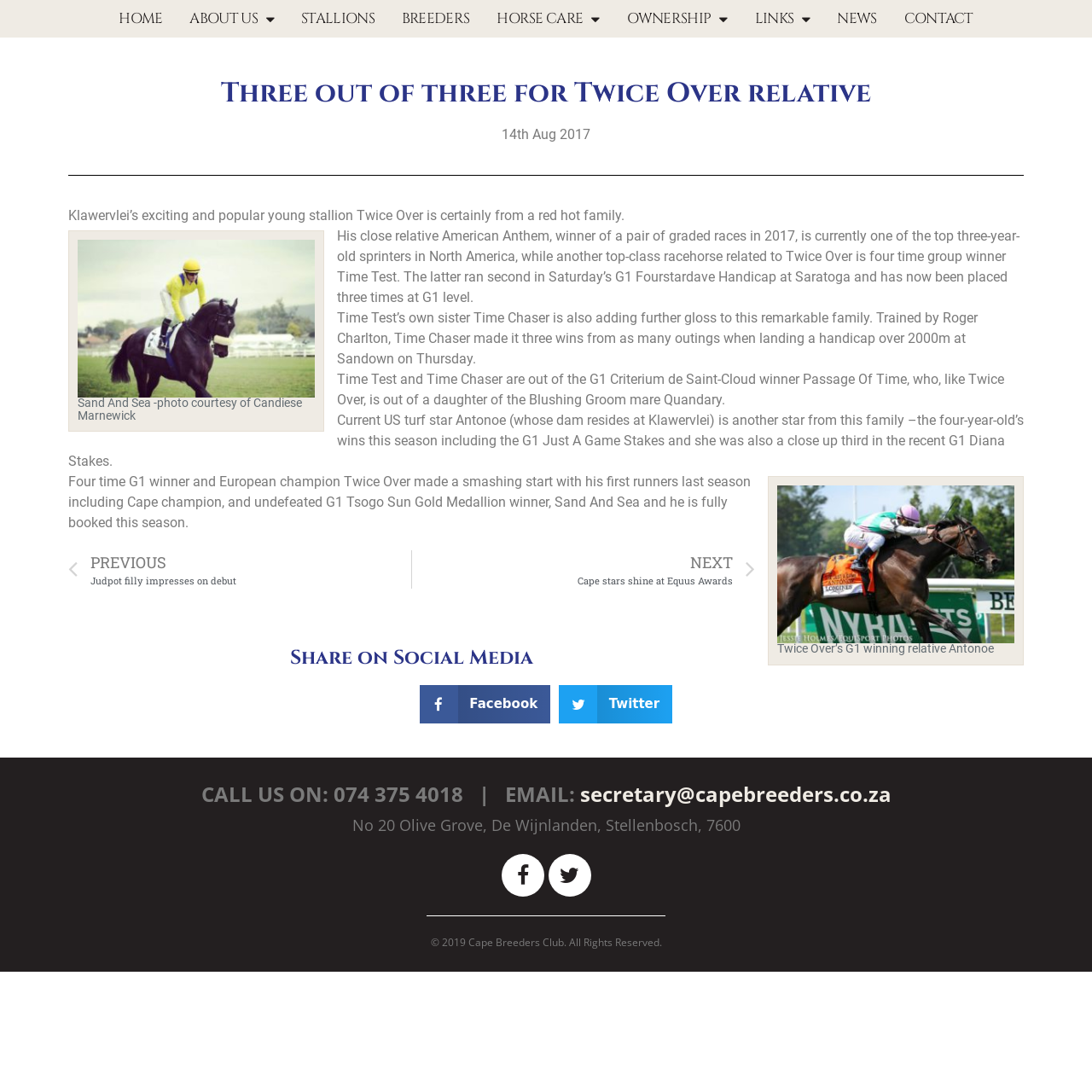Pinpoint the bounding box coordinates of the clickable area needed to execute the instruction: "Click EMAIL". The coordinates should be specified as four float numbers between 0 and 1, i.e., [left, top, right, bottom].

[0.531, 0.714, 0.816, 0.74]